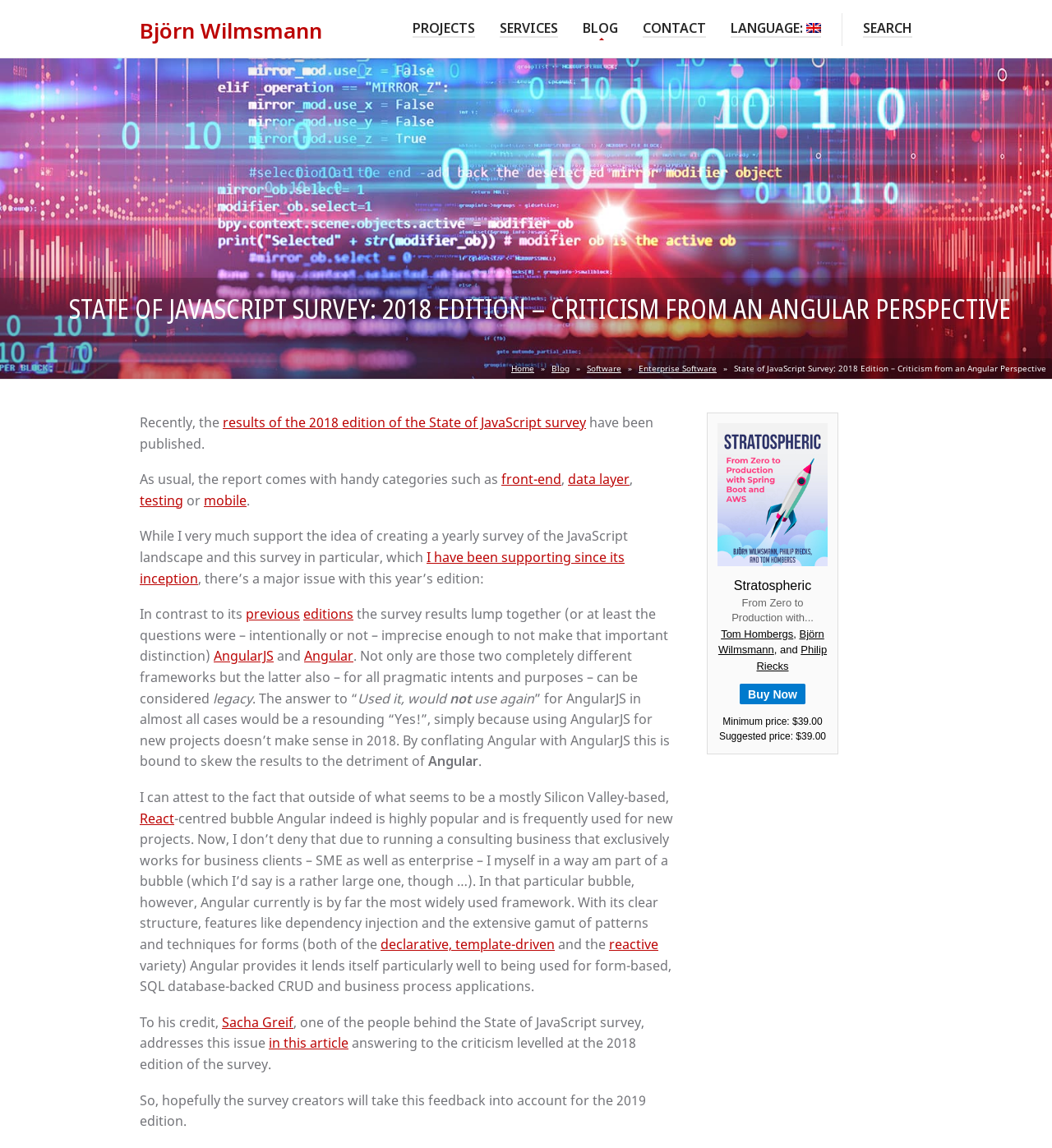Specify the bounding box coordinates of the region I need to click to perform the following instruction: "Click on the 'front-end' link". The coordinates must be four float numbers in the range of 0 to 1, i.e., [left, top, right, bottom].

[0.477, 0.41, 0.534, 0.425]